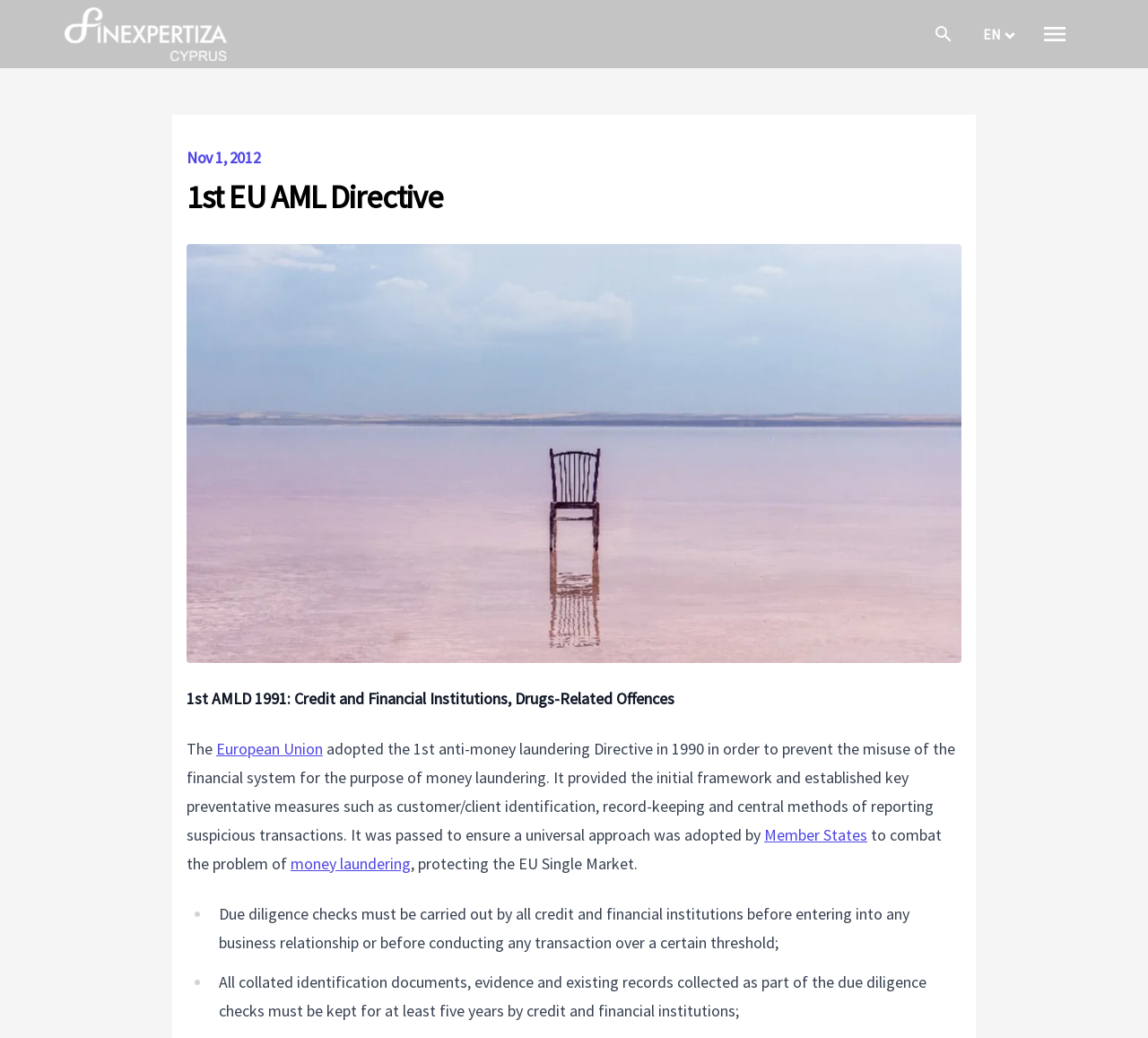What is the goal of the 1st AML Directive for the EU?
Using the information from the image, give a concise answer in one word or a short phrase.

Protect the EU Single Market